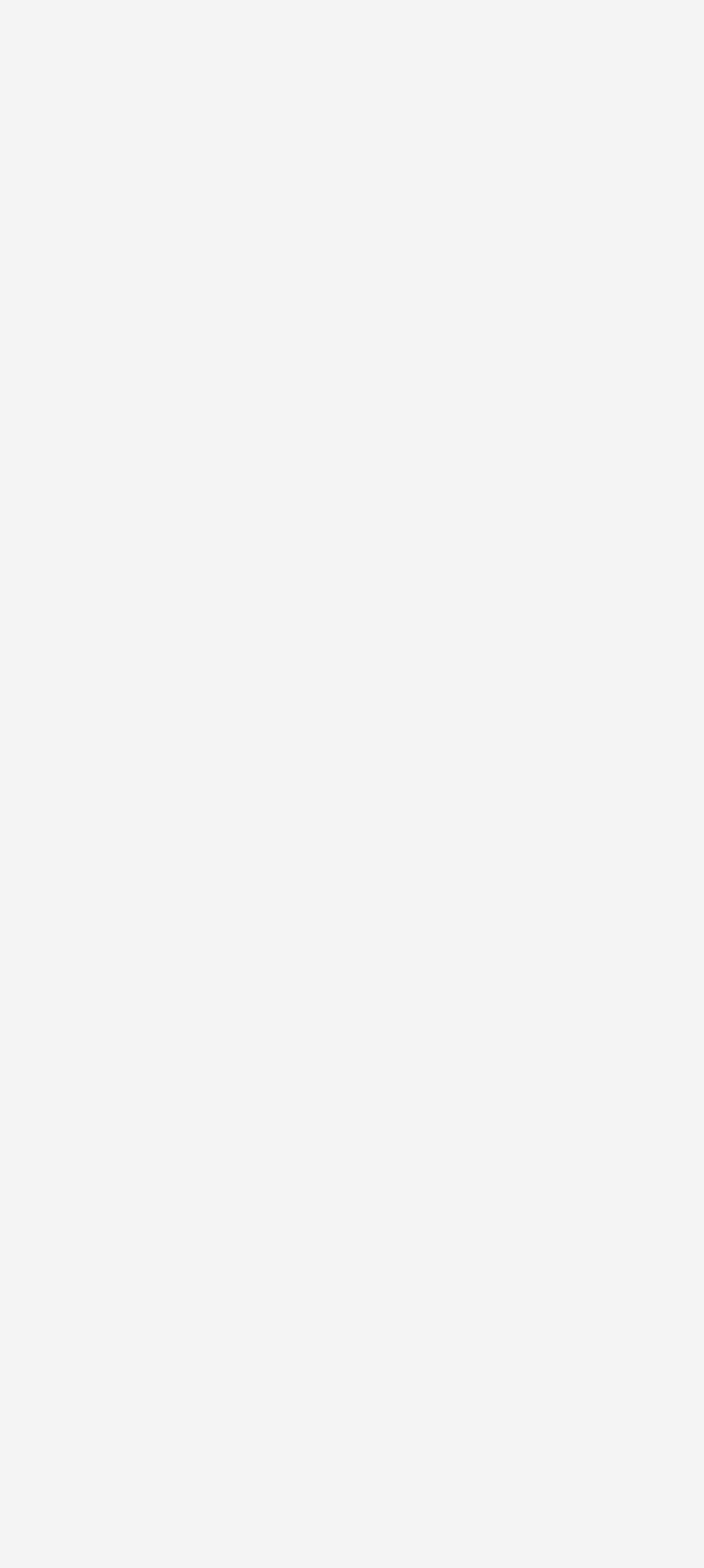How many headings are on this webpage?
Using the image, give a concise answer in the form of a single word or short phrase.

6